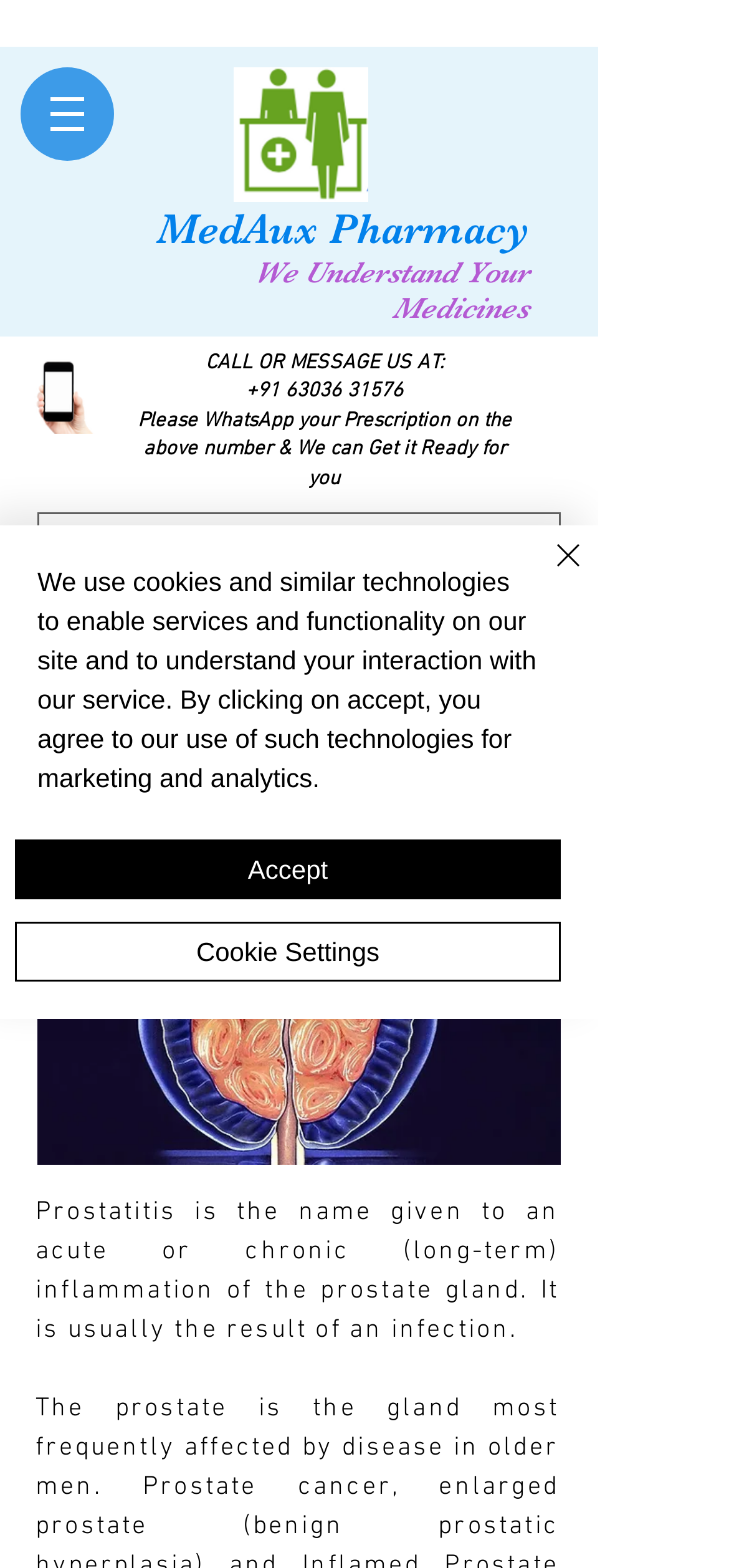Generate a thorough explanation of the webpage's elements.

The webpage is about MedAux Pharmacy, a professional pharmacy in Pragathi Nagar, focusing on men's health issues. At the top, there is a navigation menu labeled "Site" with a button that has a popup menu. Below the navigation menu, there is a large heading that reads "MedAux Pharmacy" with a link to the pharmacy's website. 

To the right of the heading, there is a smaller heading that says "We Understand Your Medicines" with two links, one of which is empty. Below these headings, there are two images, one labeled "Screen Shot 2019-05-02 at 09.06.41.png" and the other labeled "iPhone in Hand". 

On the left side of the page, there is a section with a static text that says "CALL OR MESSAGE US AT:" followed by a phone number link "+91 63036 31576". Below this section, there is a static text that explains how to WhatsApp a prescription to the pharmacy. 

In the middle of the page, there is a search bar with a magnifying glass icon and a placeholder text "Search...". Below the search bar, there are three headings, one that says "At MedAux", another that says "YOUR HEALTH IS OUR PRIORITY", and a third one that says "Prostate Inflammation". The "Prostate Inflammation" heading has a generic element with an image and a static text that explains what prostatitis is. 

At the bottom of the page, there is a button labeled "Quick actions" and an alert box that explains the use of cookies on the website. The alert box has two buttons, "Accept" and "Cookie Settings", and a "Close" button with an image.